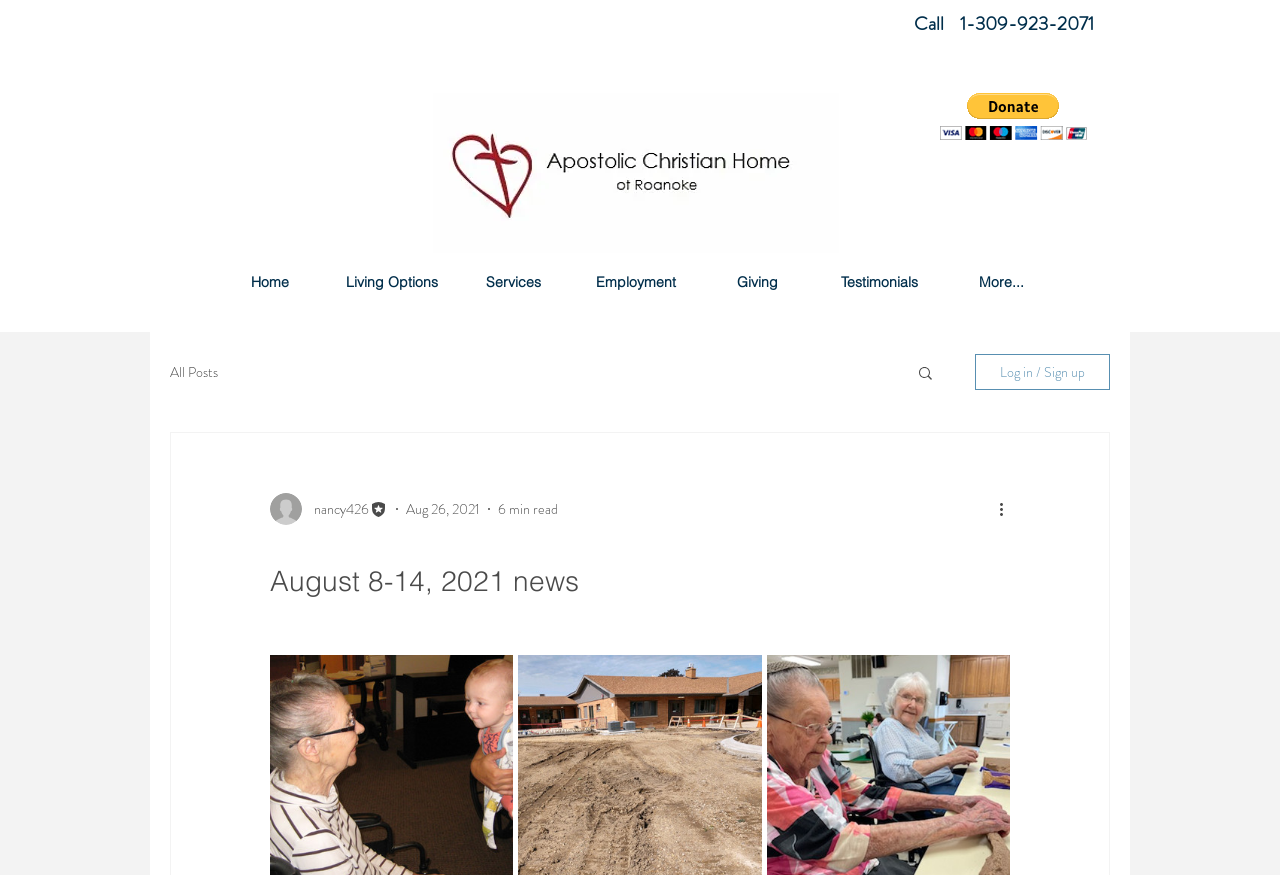What is the author's role of the blog post?
Please respond to the question with a detailed and well-explained answer.

I found the author's role by looking at the generic element with the text 'Editor', which is located near the author's name 'nancy426' and the blog post's date 'Aug 26, 2021'.